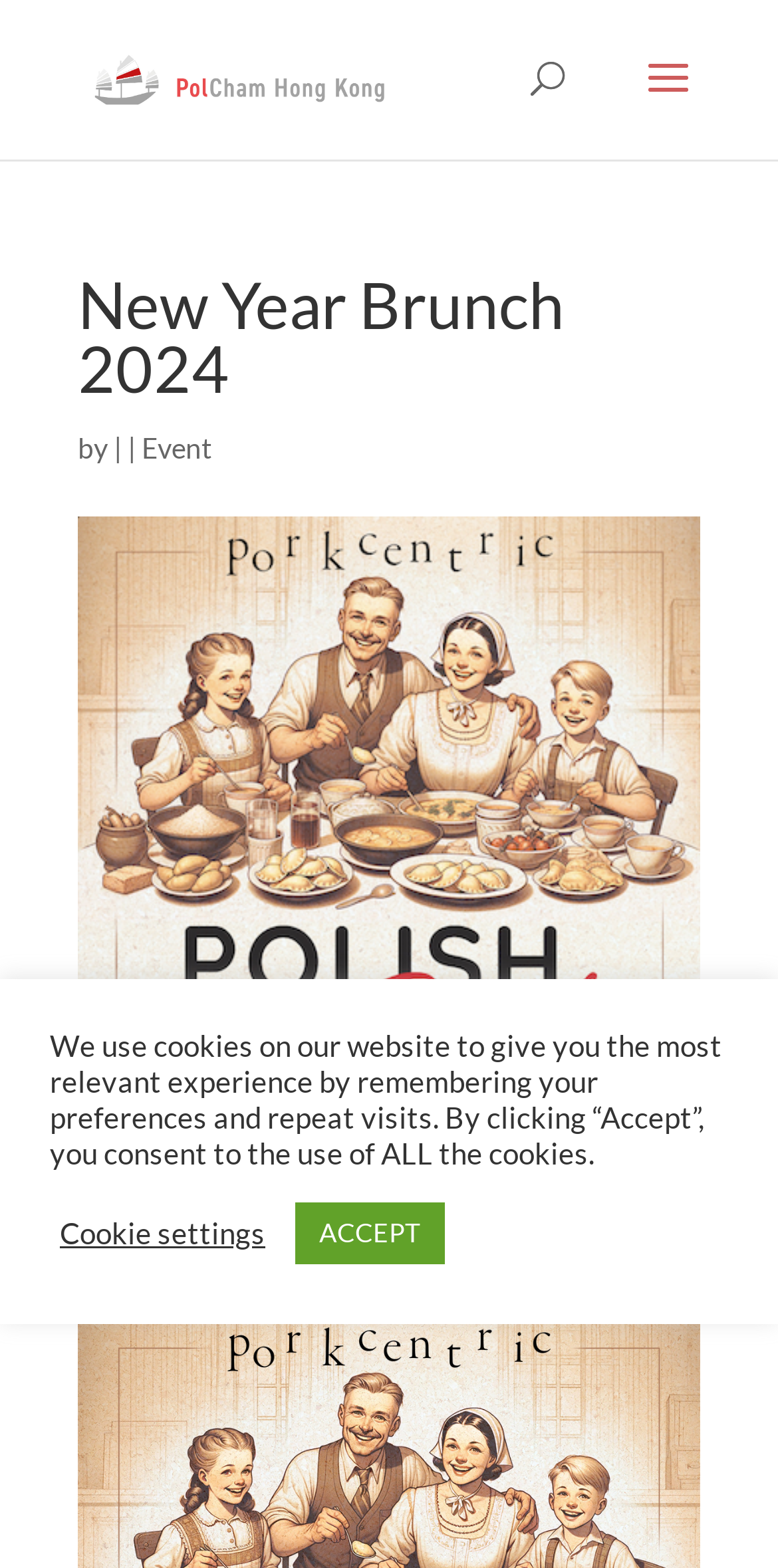Using the webpage screenshot, find the UI element described by alt="PolCham Hong Kong". Provide the bounding box coordinates in the format (top-left x, top-left y, bottom-right x, bottom-right y), ensuring all values are floating point numbers between 0 and 1.

[0.108, 0.036, 0.508, 0.06]